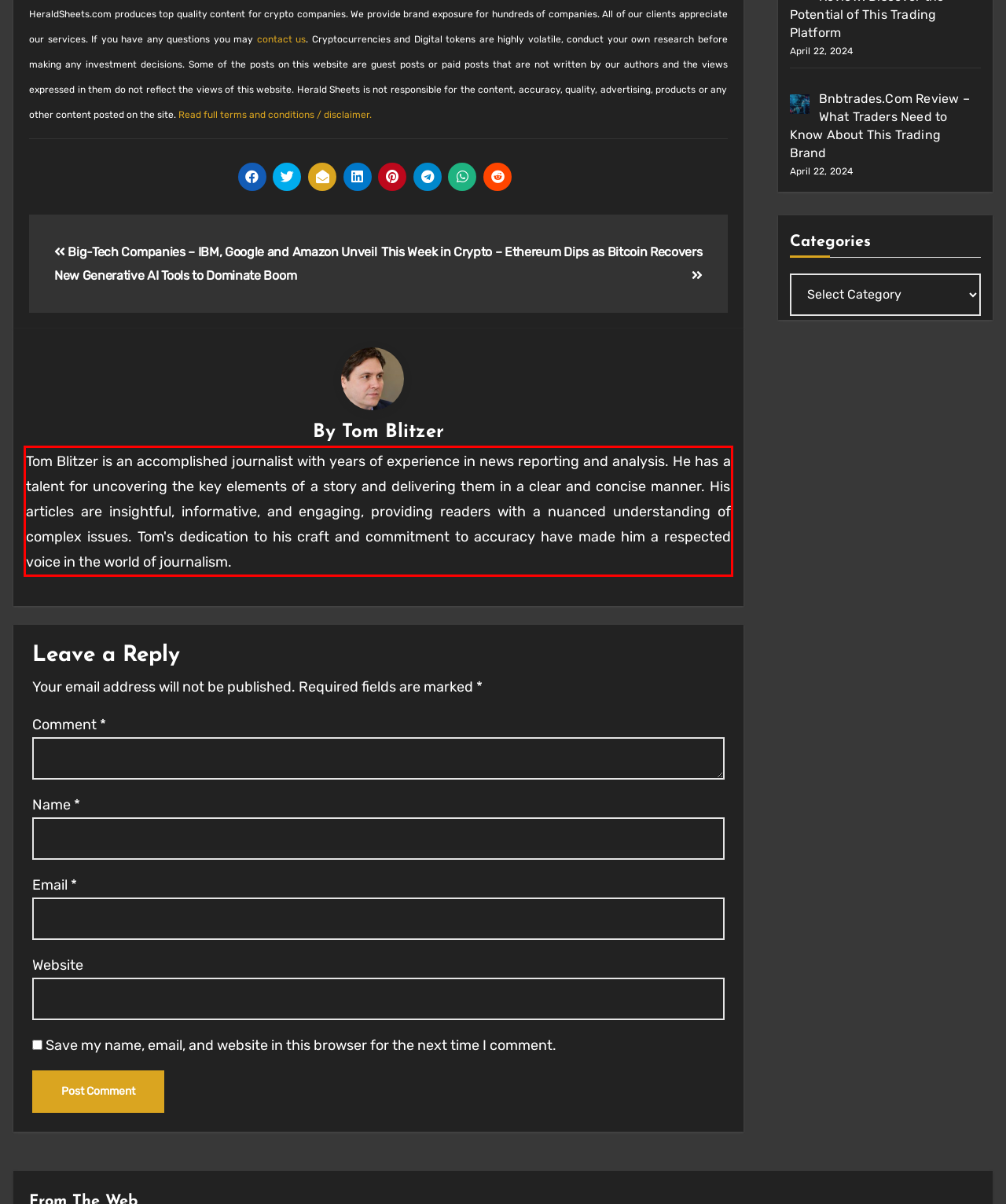You are provided with a webpage screenshot that includes a red rectangle bounding box. Extract the text content from within the bounding box using OCR.

Tom Blitzer is an accomplished journalist with years of experience in news reporting and analysis. He has a talent for uncovering the key elements of a story and delivering them in a clear and concise manner. His articles are insightful, informative, and engaging, providing readers with a nuanced understanding of complex issues. Tom's dedication to his craft and commitment to accuracy have made him a respected voice in the world of journalism.